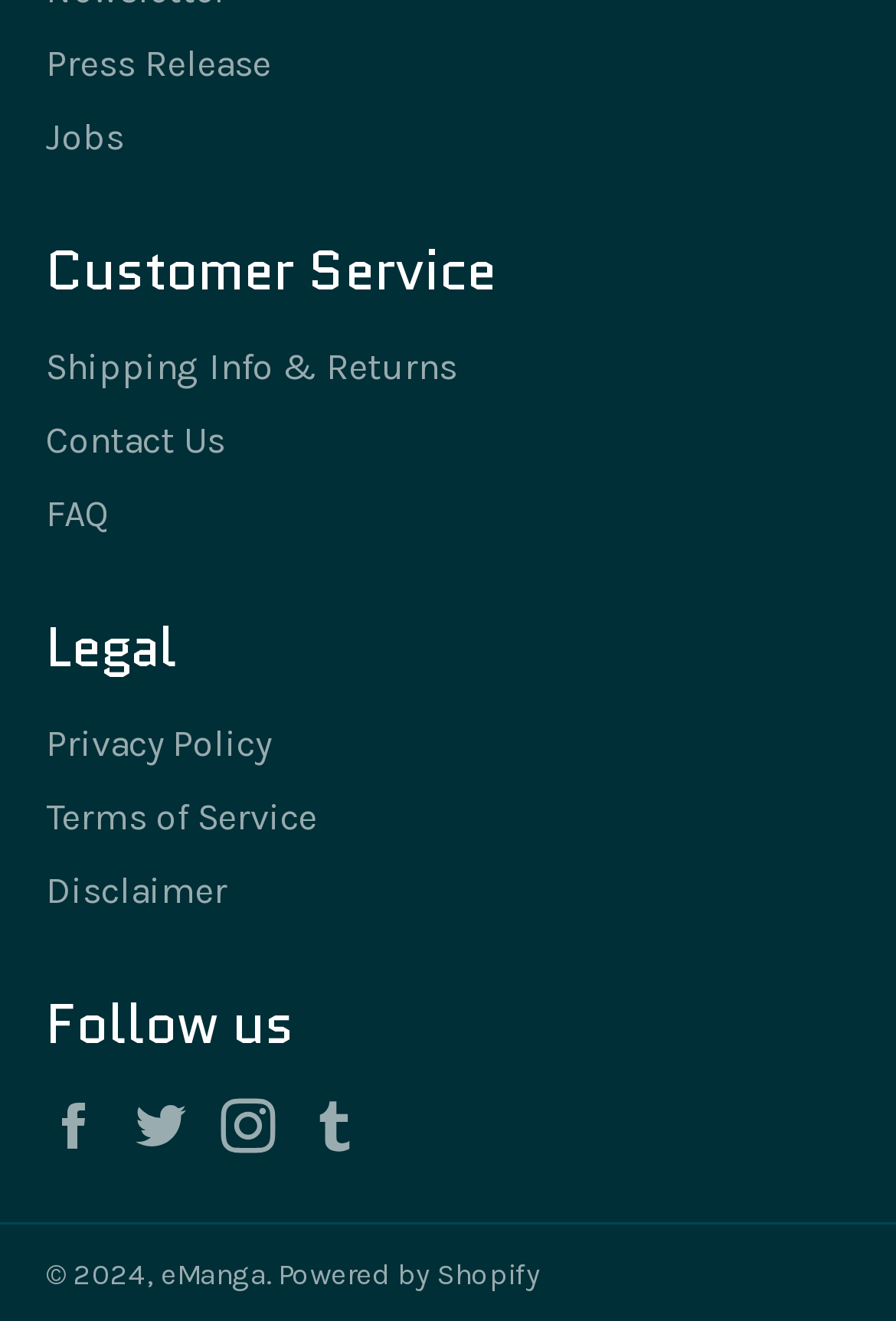Identify the bounding box coordinates of the element that should be clicked to fulfill this task: "Contact customer service". The coordinates should be provided as four float numbers between 0 and 1, i.e., [left, top, right, bottom].

[0.051, 0.317, 0.251, 0.35]